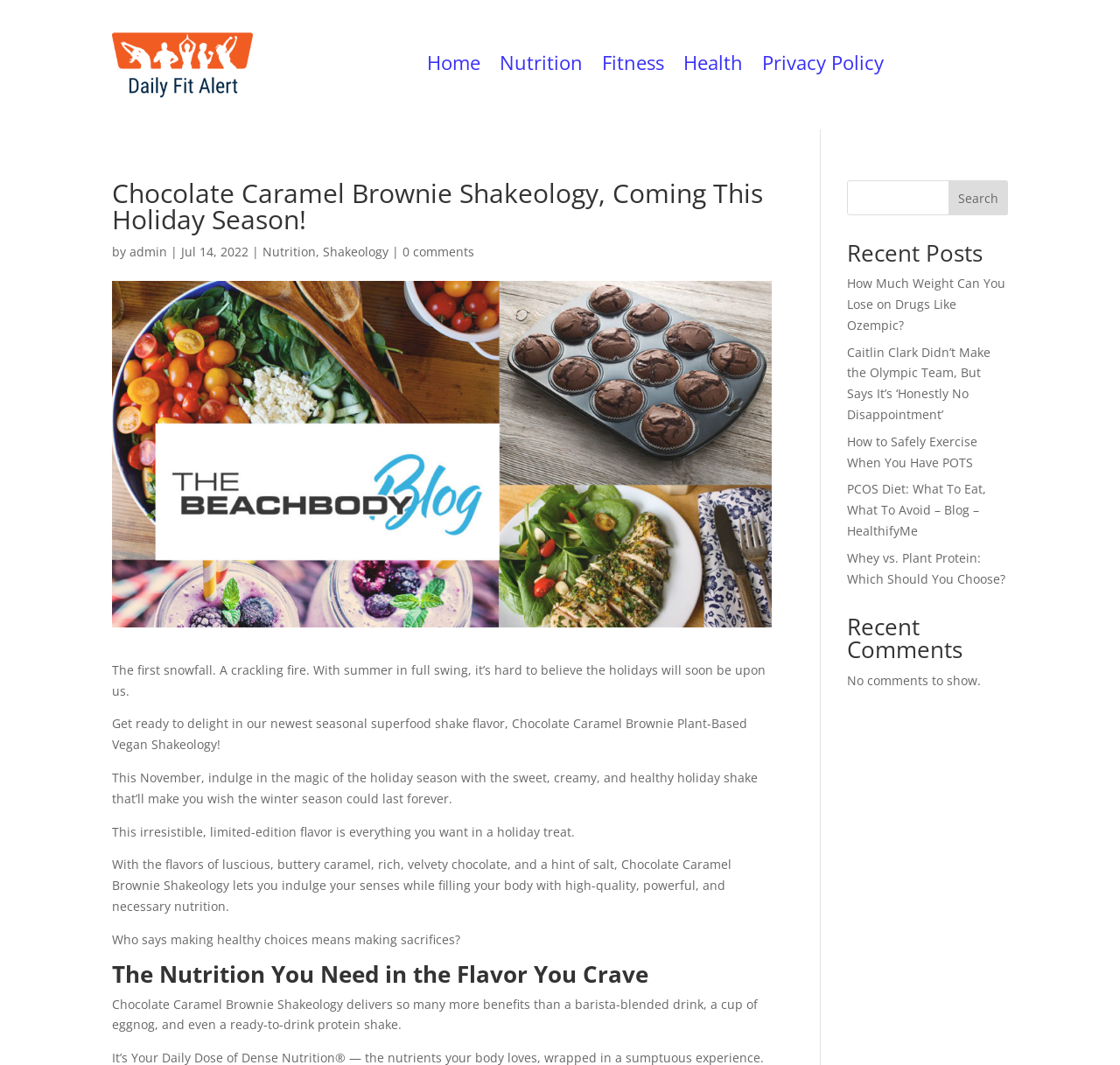Identify the bounding box coordinates of the region I need to click to complete this instruction: "Click the Home link".

[0.381, 0.052, 0.429, 0.07]